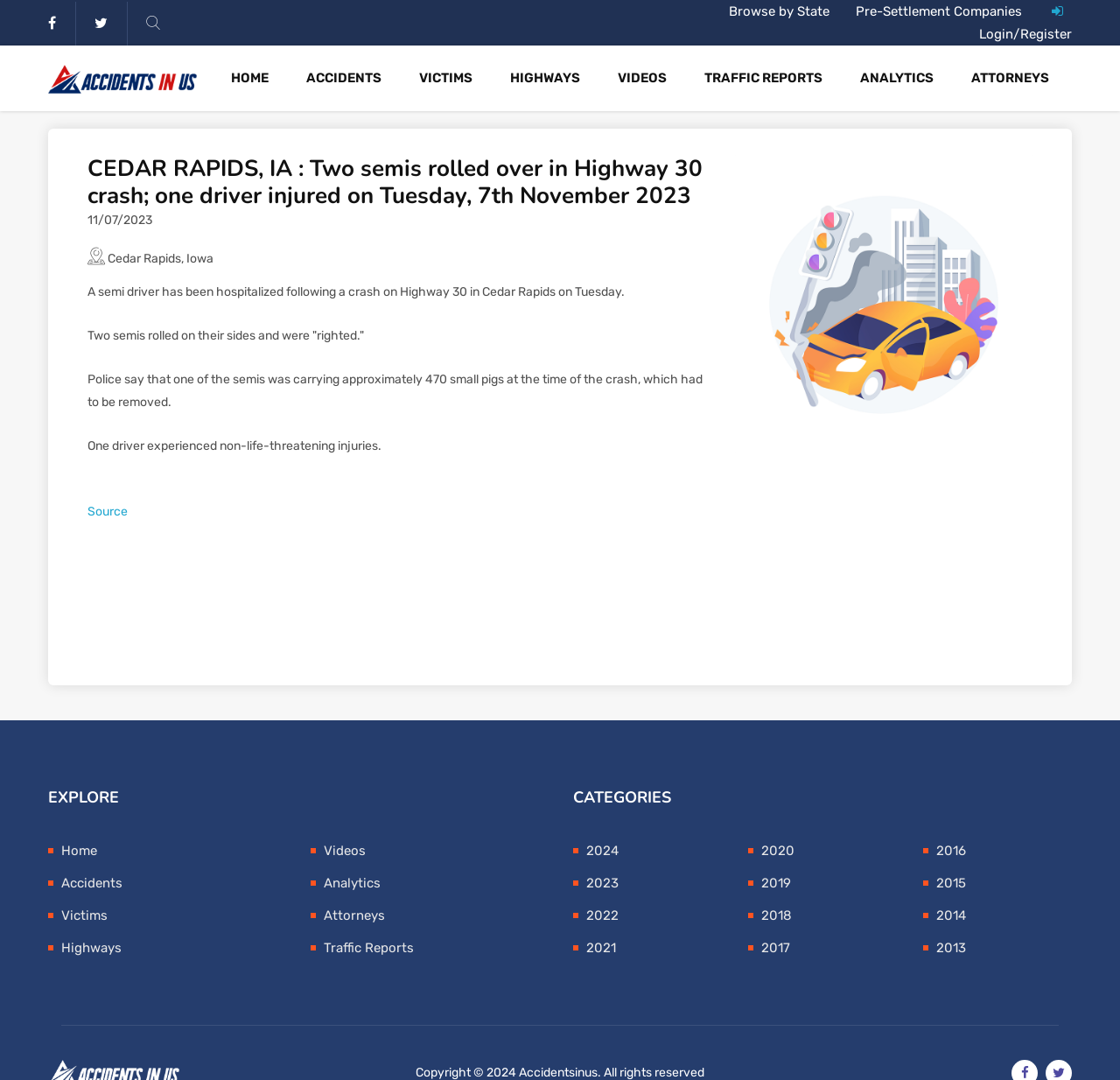Please use the details from the image to answer the following question comprehensively:
What is the date of the accident?

I found the date of the accident by looking at the static text element that says '11/07/2023' which is located below the main heading of the webpage.